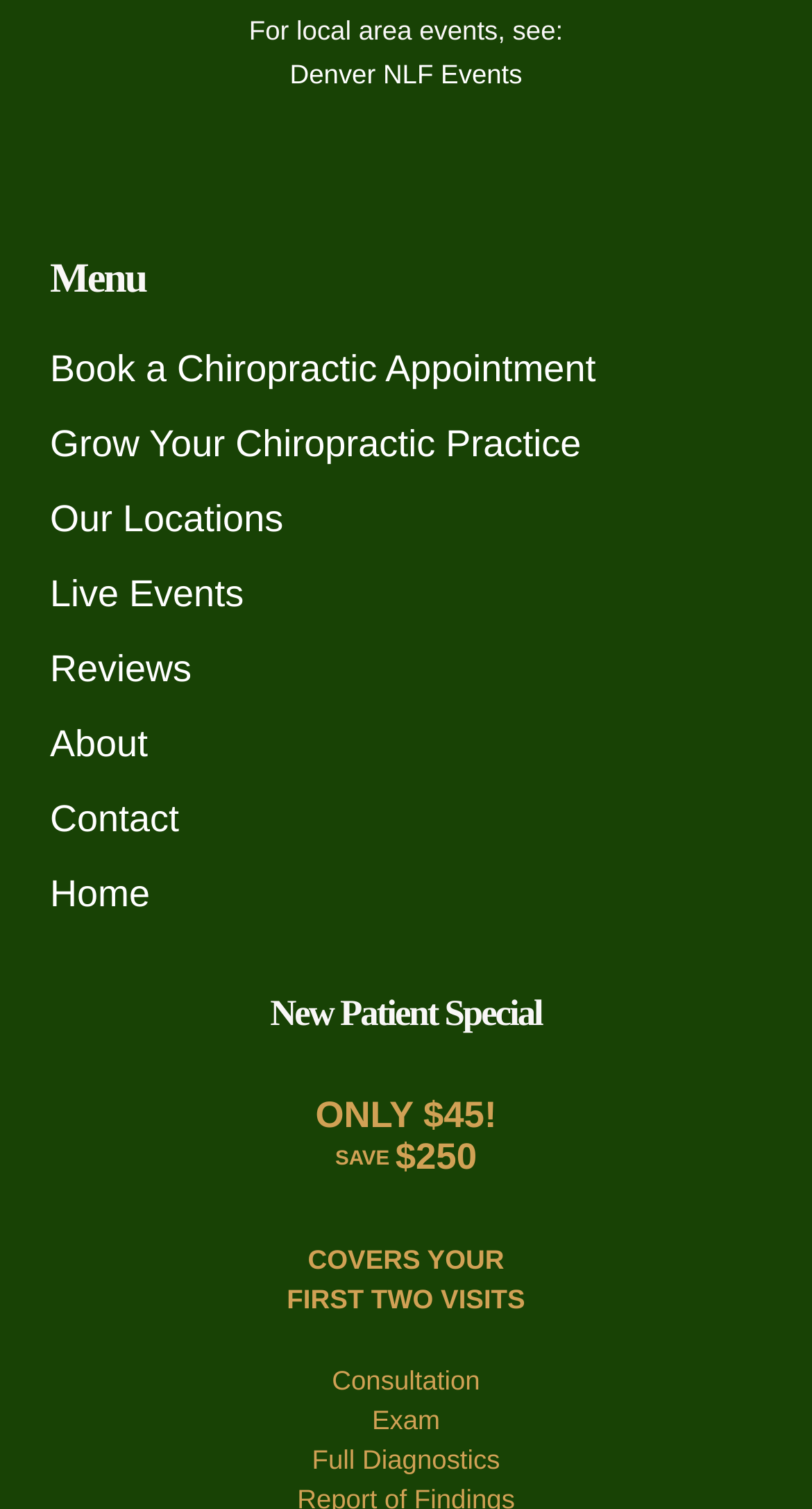What is the original price of the services?
Give a detailed explanation using the information visible in the image.

The webpage mentions that the original price of the services is $250, but new patients can get it for a discounted price of $45.